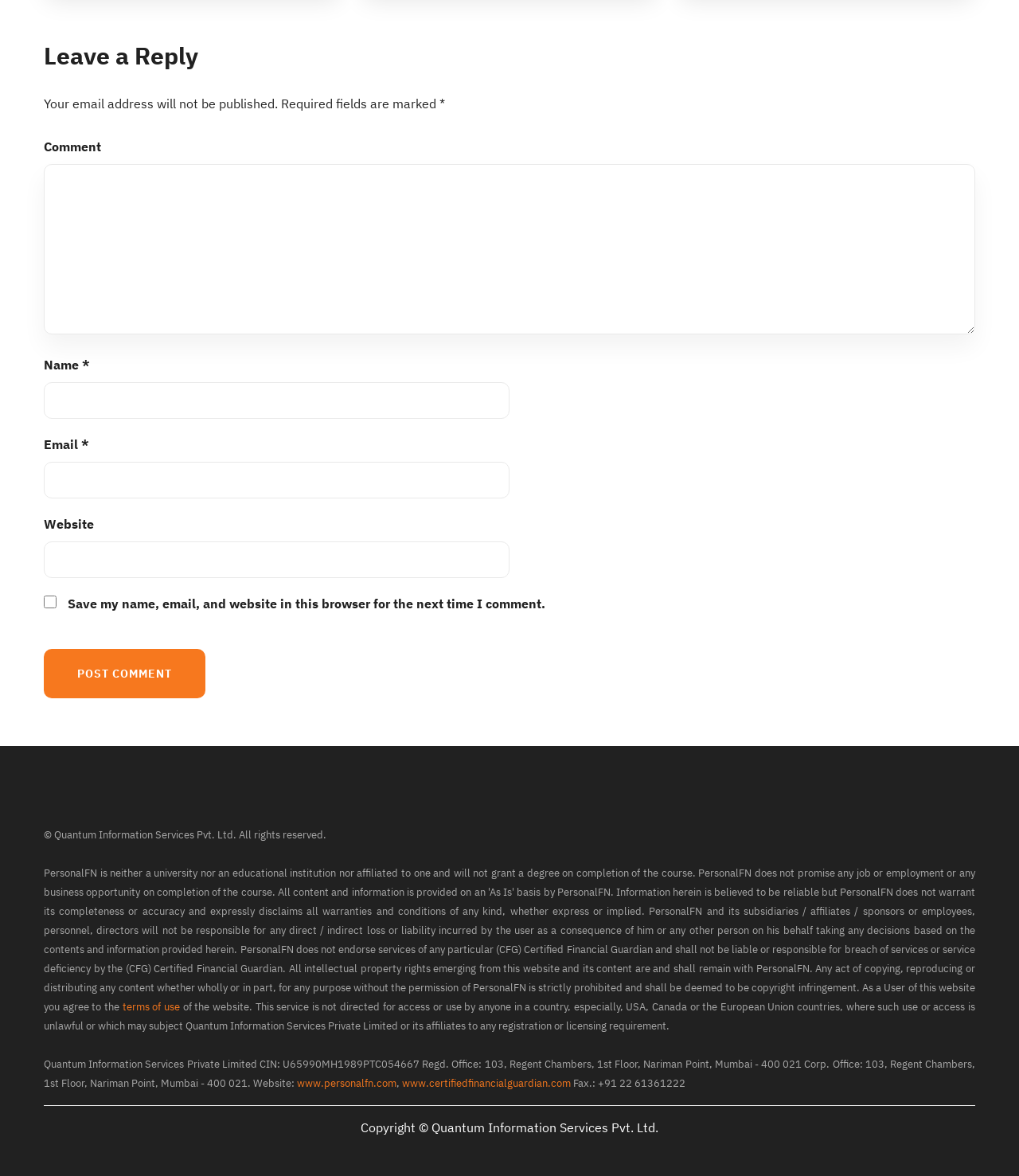Please determine the bounding box coordinates of the element to click on in order to accomplish the following task: "Enter your name". Ensure the coordinates are four float numbers ranging from 0 to 1, i.e., [left, top, right, bottom].

[0.043, 0.325, 0.5, 0.356]